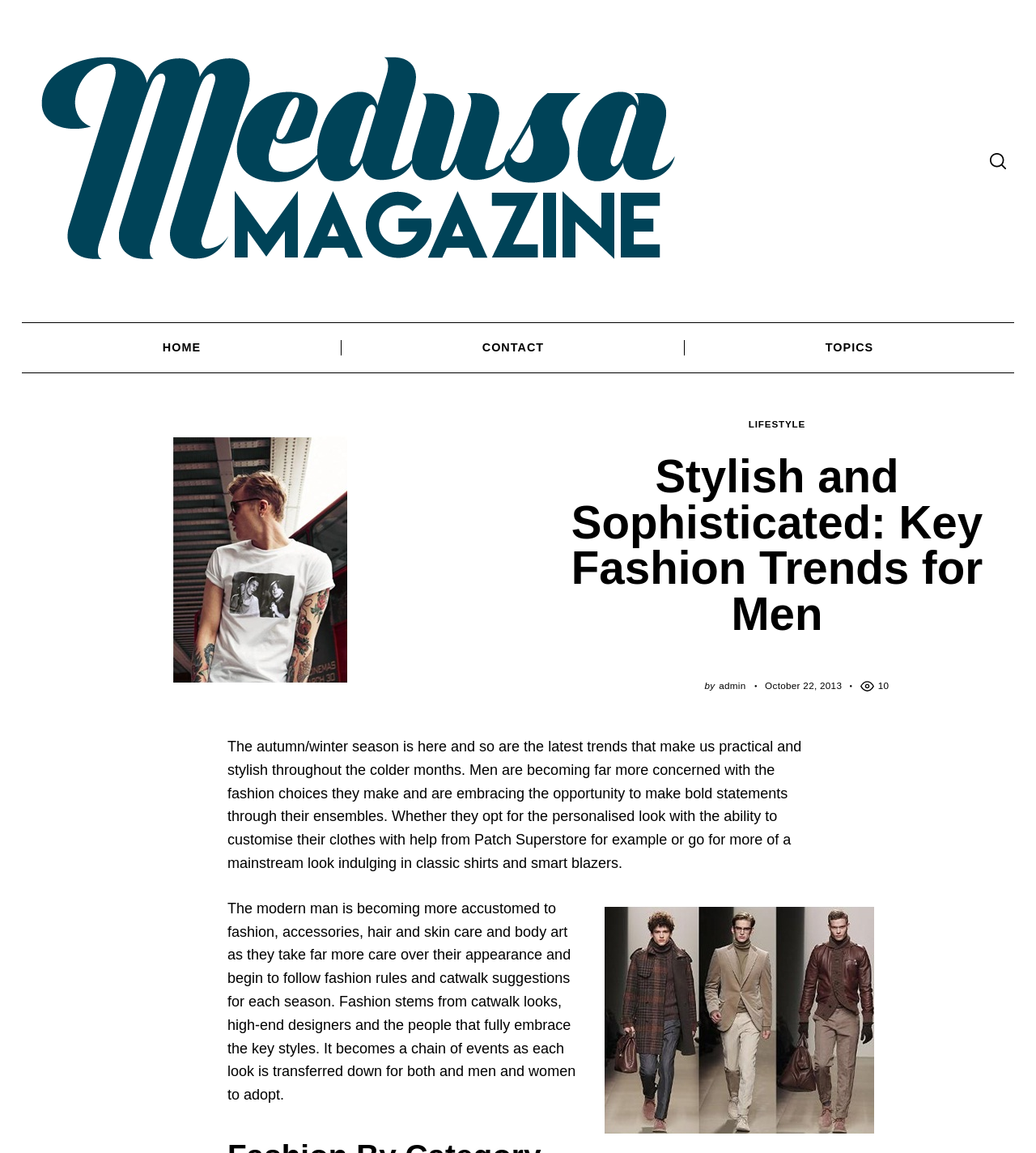Locate the bounding box coordinates of the clickable region necessary to complete the following instruction: "Click on the 'CONTACT' link". Provide the coordinates in the format of four float numbers between 0 and 1, i.e., [left, top, right, bottom].

[0.33, 0.279, 0.661, 0.324]